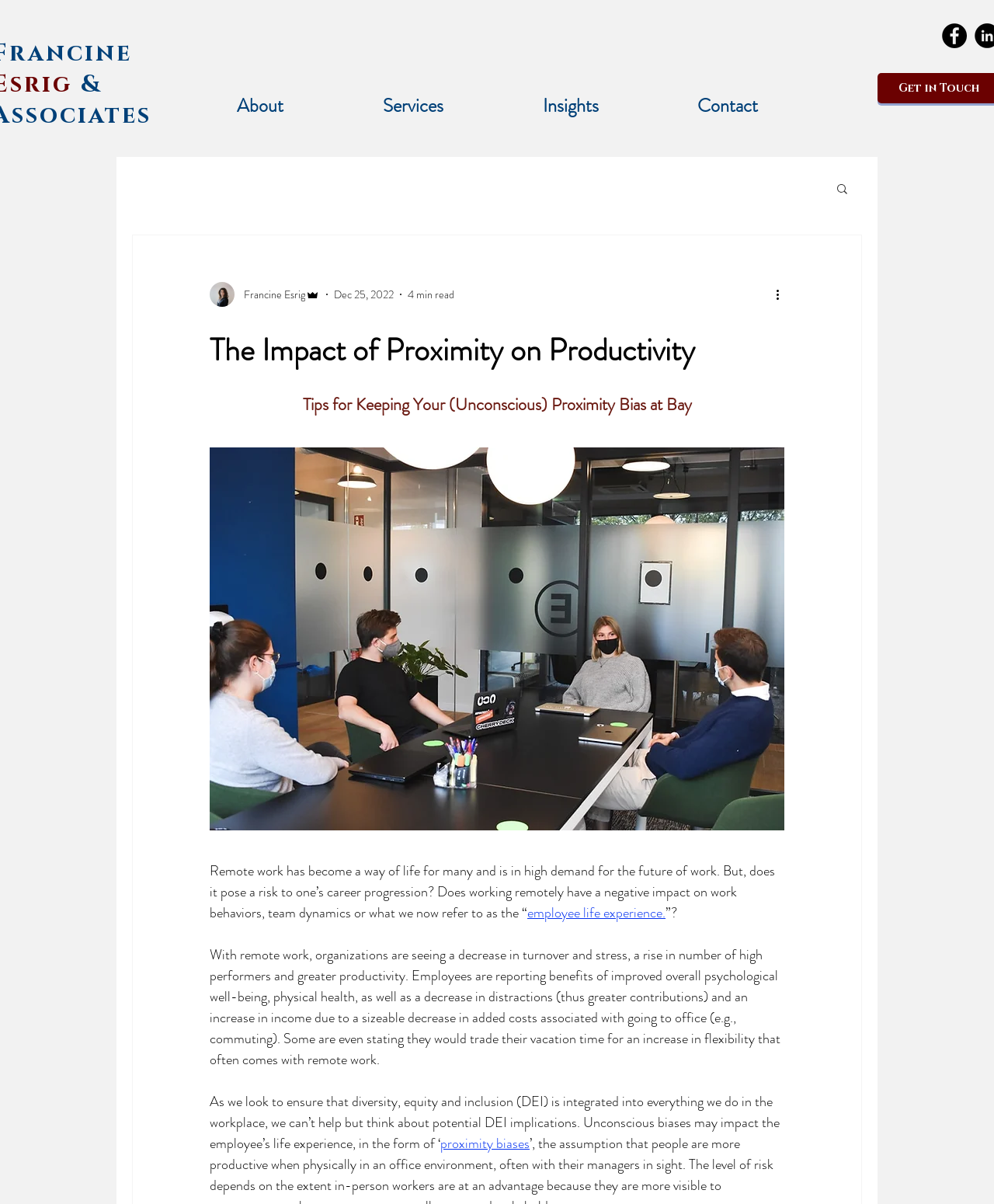Please identify the bounding box coordinates of the clickable region that I should interact with to perform the following instruction: "Search for something". The coordinates should be expressed as four float numbers between 0 and 1, i.e., [left, top, right, bottom].

[0.84, 0.151, 0.855, 0.165]